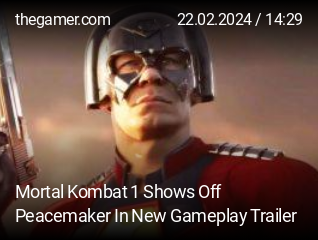Provide a comprehensive description of the image.

The image features a promotional banner for the game Mortal Kombat 1, showcasing the character Peacemaker. The banner highlights the release of a new gameplay trailer and is dated February 22, 2024, at 14:29. With Peacemaker prominently displayed, the image conveys an active and dynamic atmosphere, appealing to fans eager for updates on this anticipated DLC character. The design emphasizes the character's iconic costume and serious demeanor, aligning with the game's intense action theme. This content is likely to excite both Mortal Kombat enthusiasts and fans of the Peacemaker character, drawing attention to the thrilling gameplay and features set to be revealed.